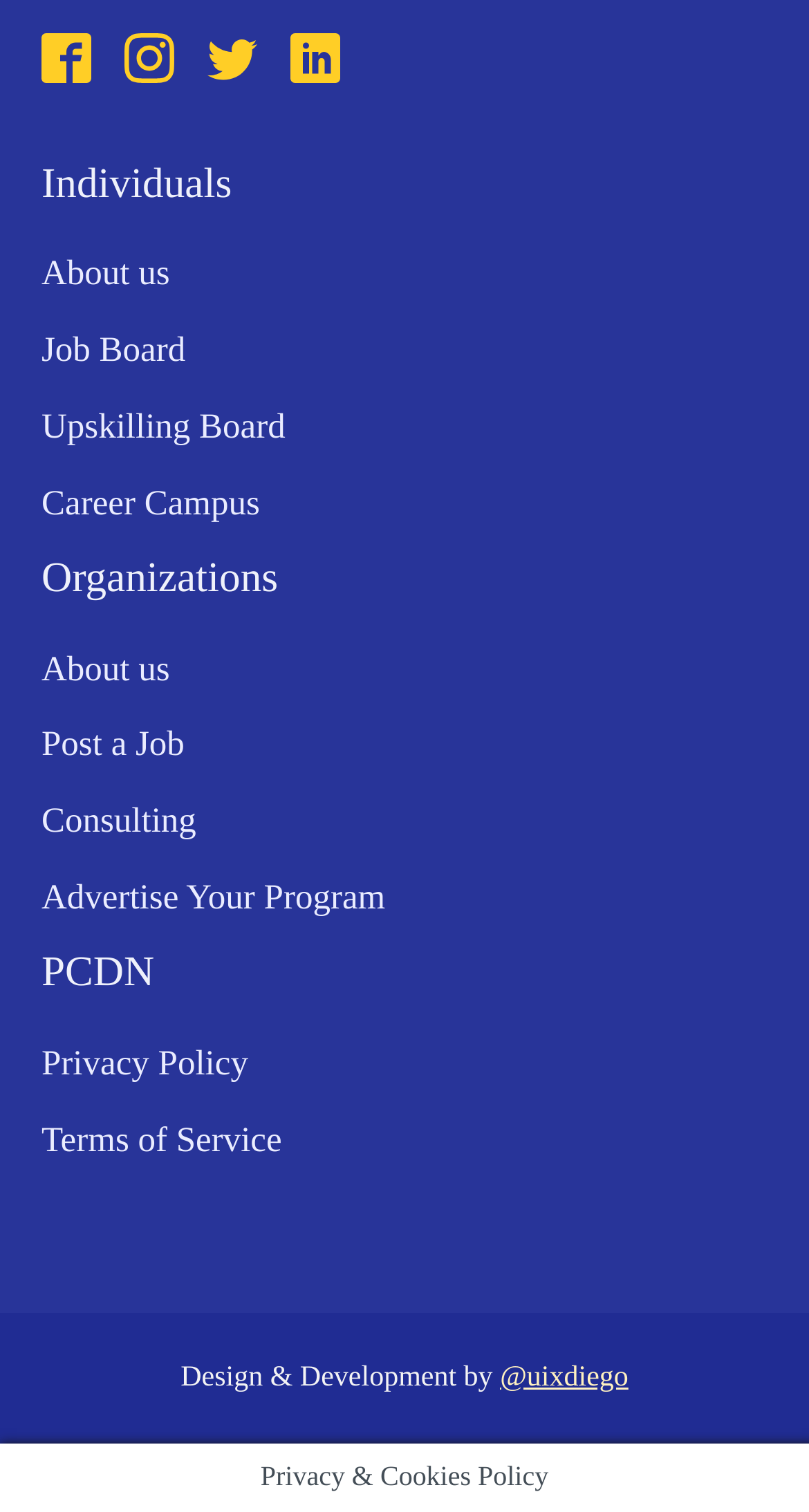Please study the image and answer the question comprehensively:
What is the last link in the Individuals section?

I looked at the links in the Individuals section and found that the last link is 'Career Campus'.